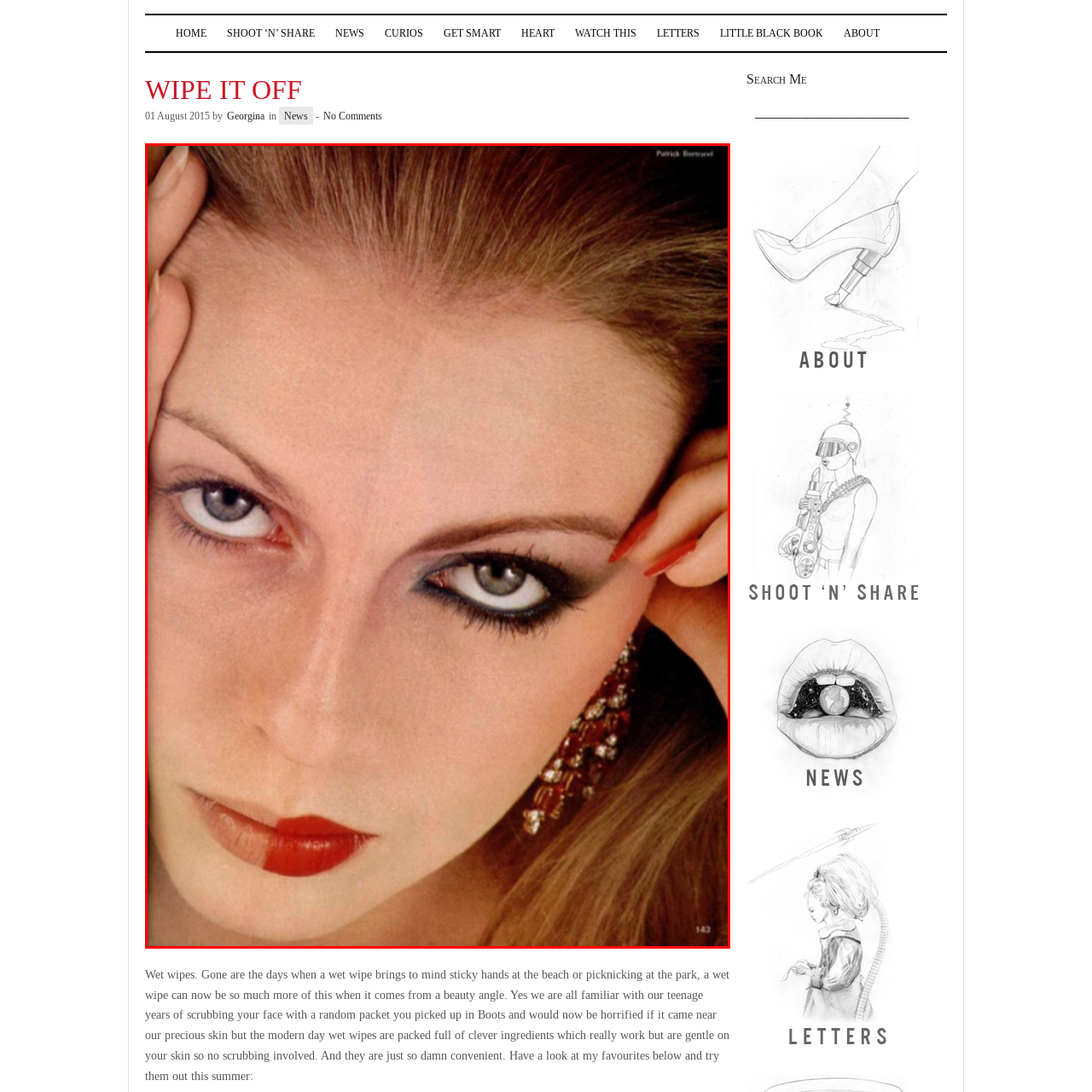What type of makeup is featured on the woman's eyes?
Pay attention to the image surrounded by the red bounding box and answer the question in detail based on the image.

The caption describes the woman's eye makeup as 'stunning, dramatic eye makeup featuring heavy dark eyeliner and contrasting eyeshadow', which implies that the type of makeup on her eyes is dramatic.